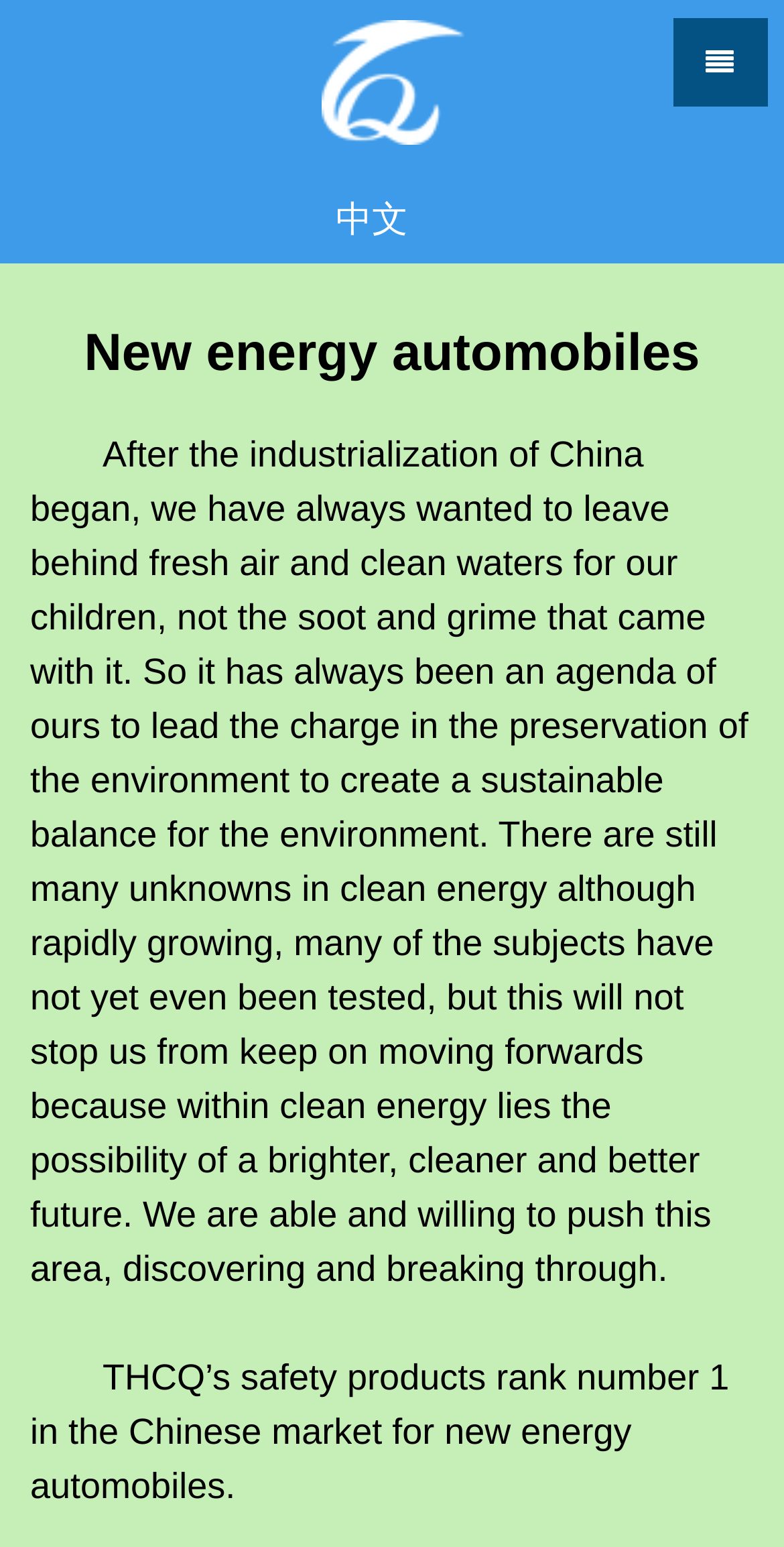Write an exhaustive caption that covers the webpage's main aspects.

The webpage is about TaiHangChangQing Automobile Safety System Co., Ltd, a company that specializes in the research, development, and manufacturing of automotive passive safety systems. 

At the top-right corner, there is a small icon represented by a Unicode character '\uf039'. Below it, there is a layout table that spans the entire width of the page, divided into two sections. The top section contains the company's logo, an image, and a link to the company's name, all aligned horizontally. The company's name is also written in text form next to the logo.

In the bottom section, there is a link to a Chinese language option on the left, and a heading that reads "New energy automobiles" on the right. Below the heading, there is a long paragraph of text that discusses the company's commitment to environmental sustainability and clean energy. The text is followed by a small gap, and then another line of text that highlights the company's ranking in the Chinese market for new energy automobiles.

At the bottom of the page, there is a small link on the right side, but its purpose is unclear. Overall, the webpage has a simple and clean layout, with a focus on presenting the company's mission and products.